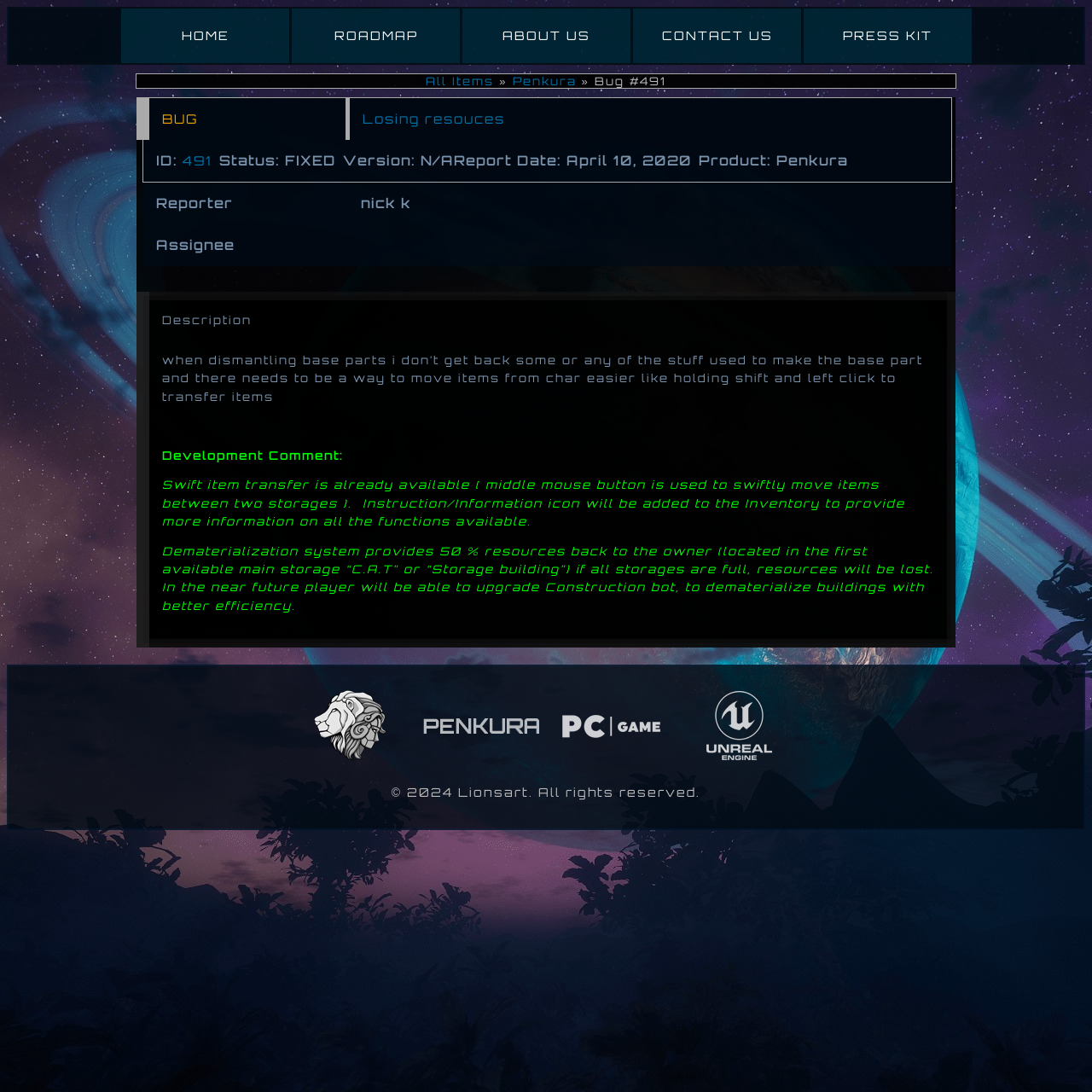Determine the bounding box coordinates for the region that must be clicked to execute the following instruction: "View All Items".

[0.39, 0.068, 0.453, 0.08]